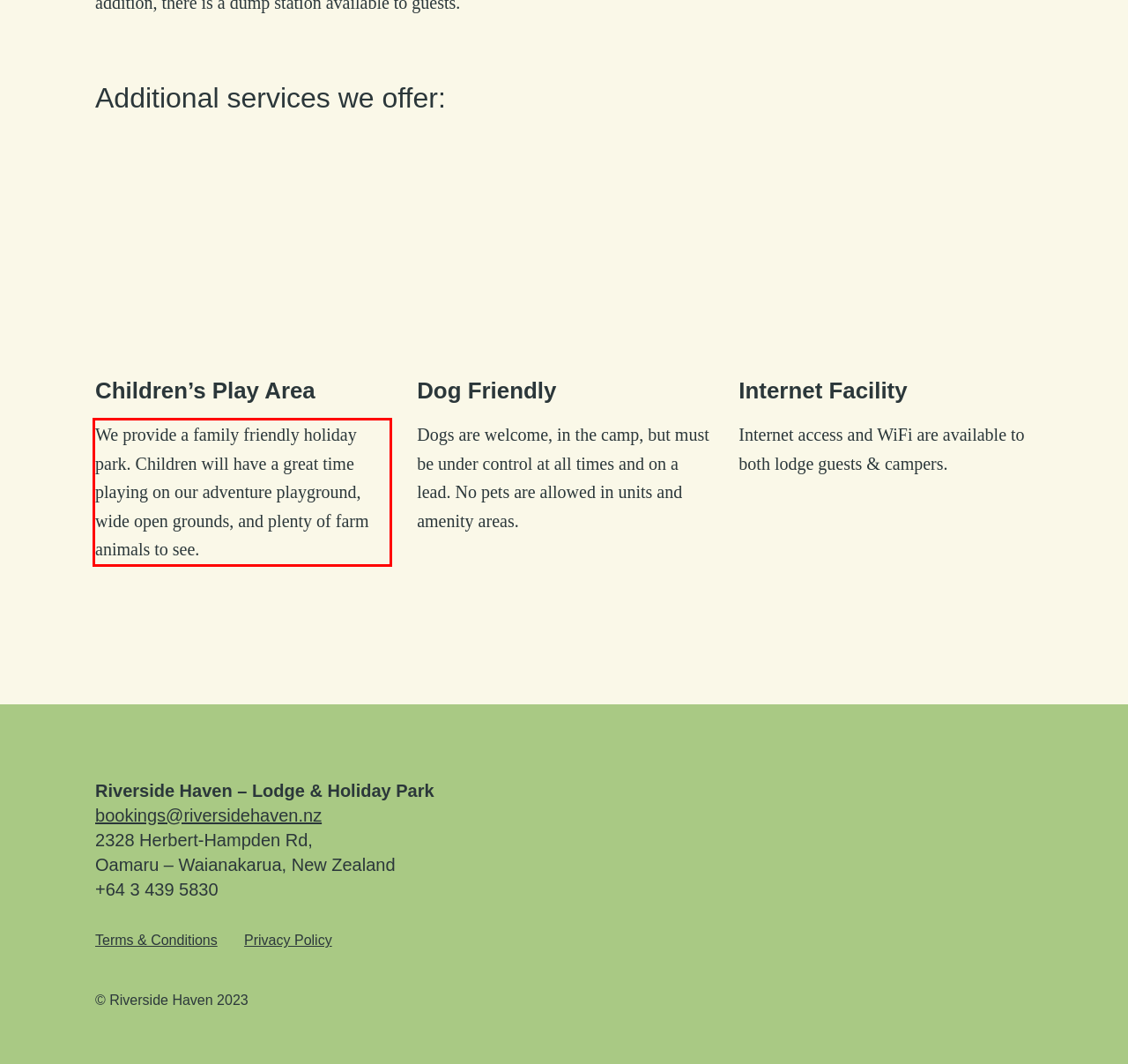Please perform OCR on the text within the red rectangle in the webpage screenshot and return the text content.

We provide a family friendly holiday park. Children will have a great time playing on our adventure playground, wide open grounds, and plenty of farm animals to see.